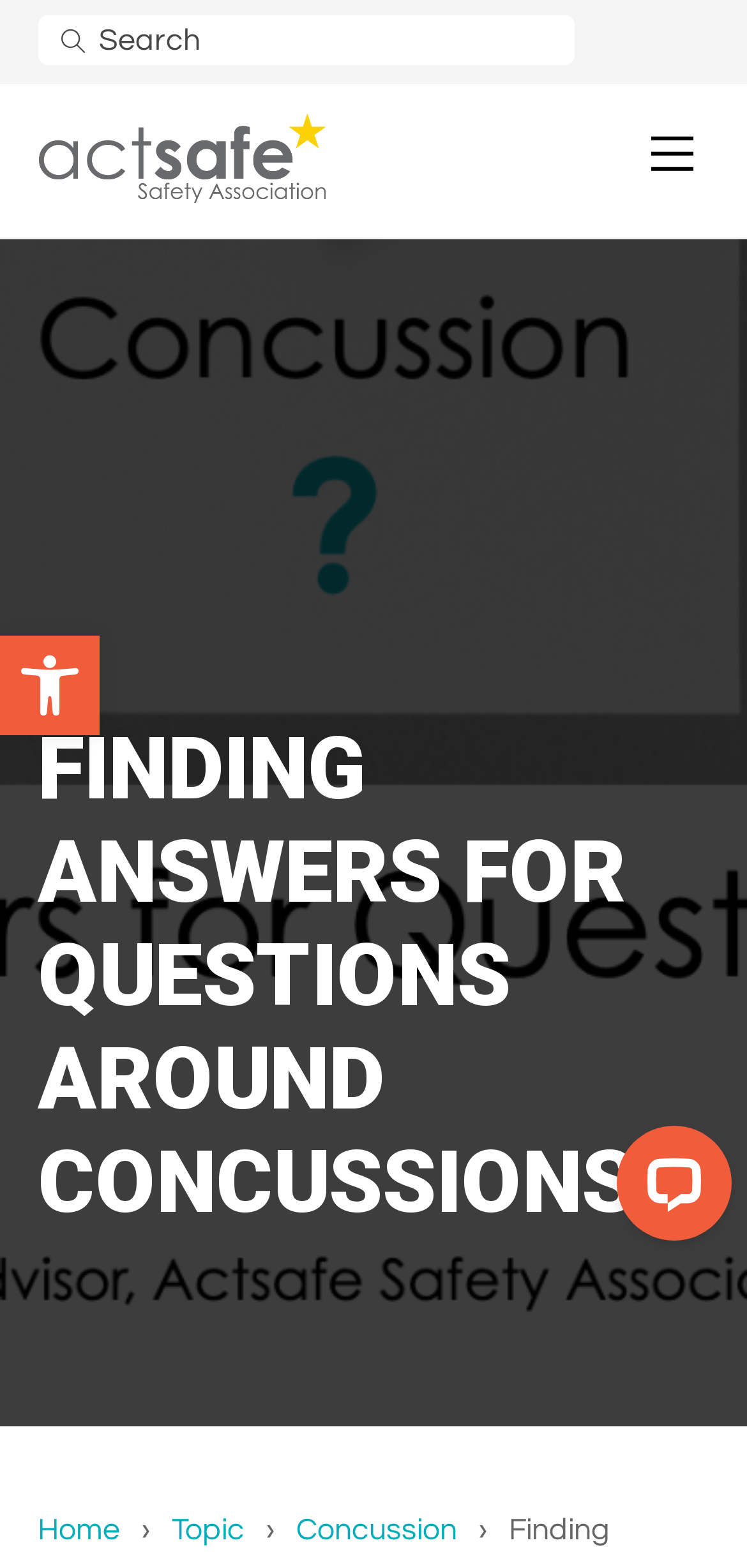Provide the bounding box coordinates of the area you need to click to execute the following instruction: "Go back to top".

[0.105, 0.733, 0.203, 0.825]